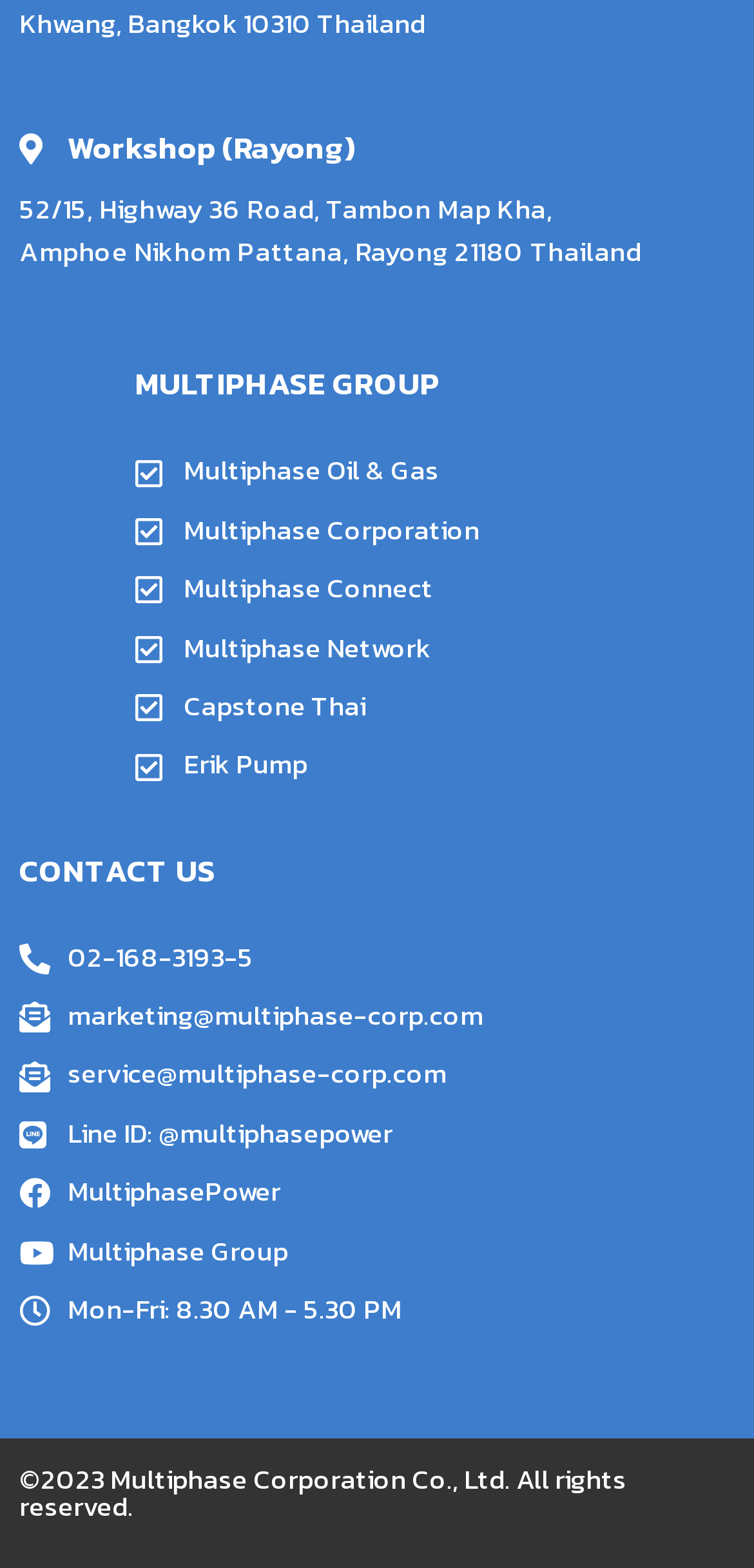Locate the bounding box coordinates of the element that should be clicked to fulfill the instruction: "Contact via 02-168-3193-5".

[0.026, 0.598, 0.974, 0.625]